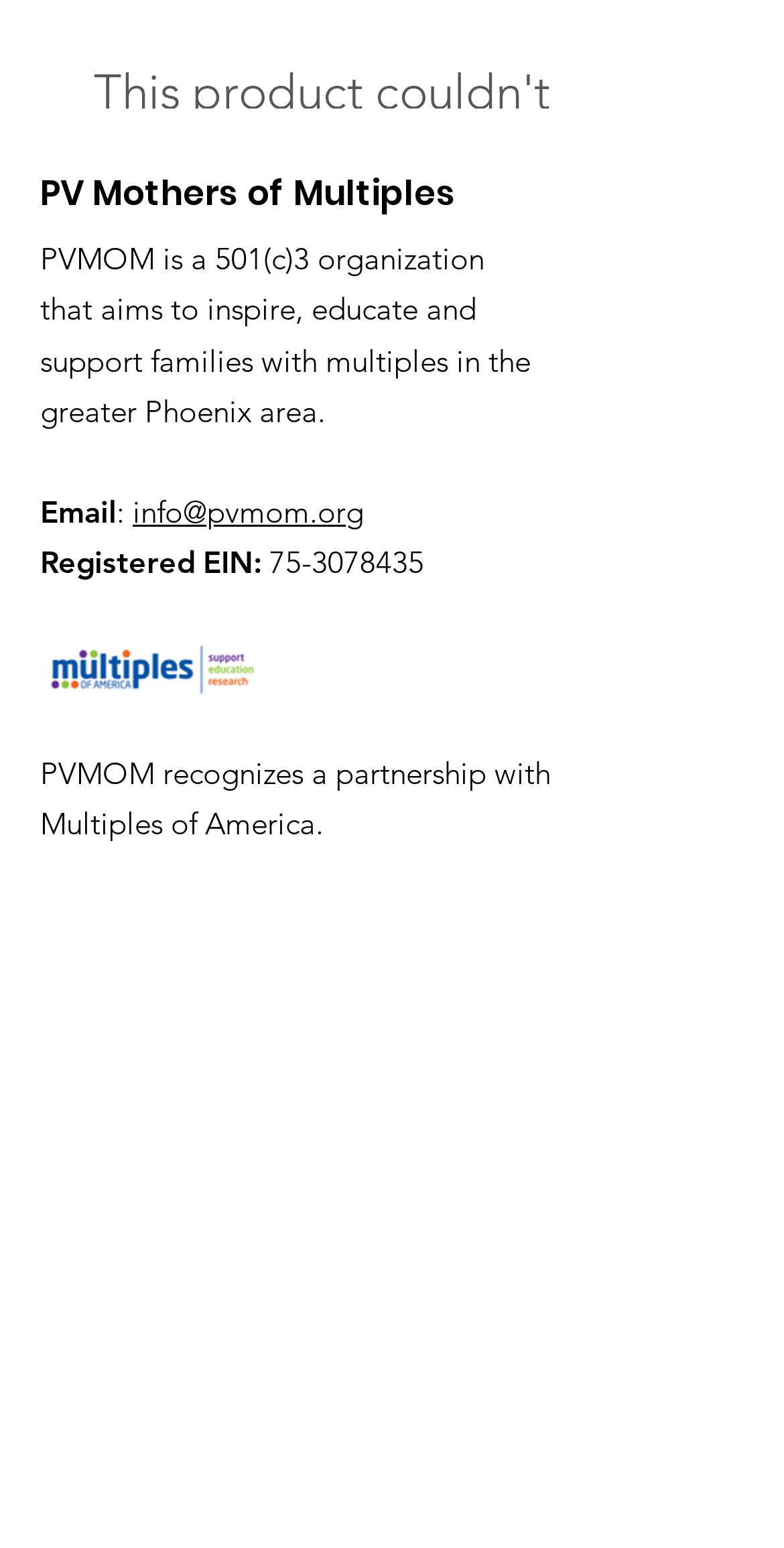Using the provided element description: "75-3078435", determine the bounding box coordinates of the corresponding UI element in the screenshot.

[0.344, 0.351, 0.541, 0.375]